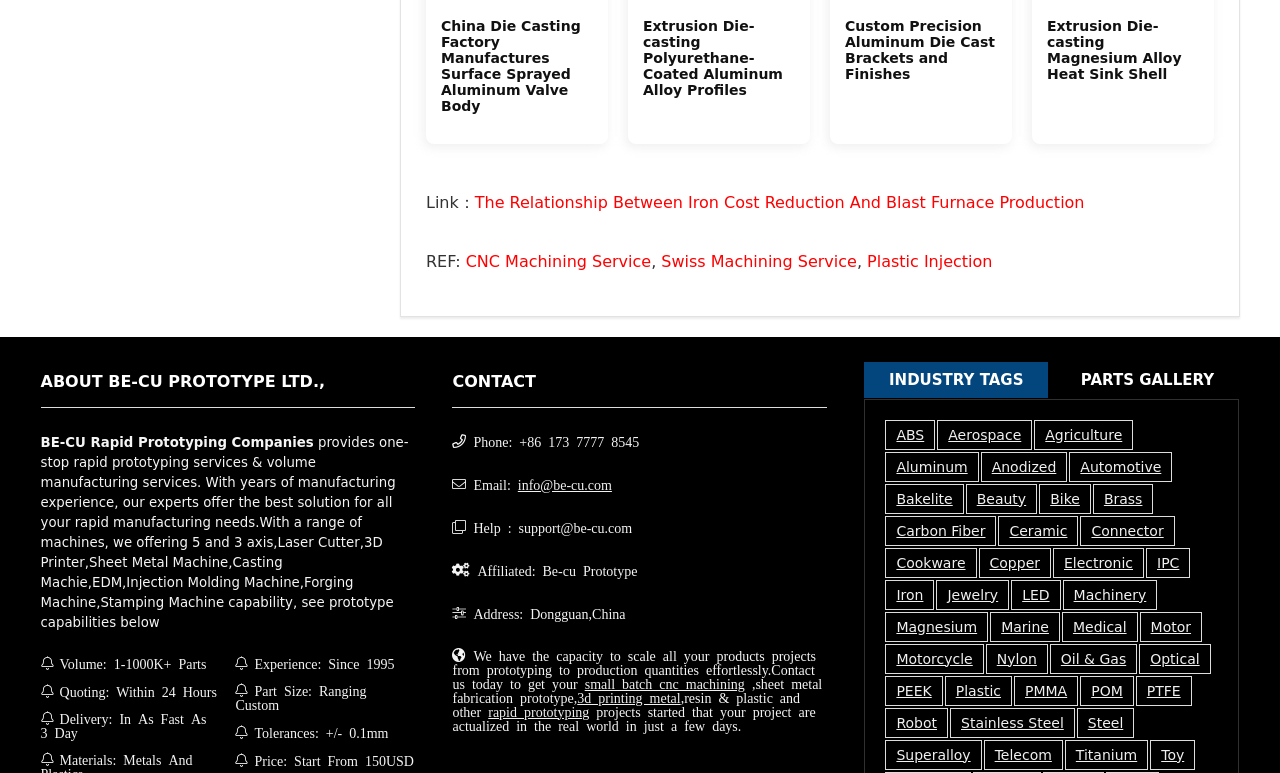Given the element description "Stainless Steel", identify the bounding box of the corresponding UI element.

[0.742, 0.915, 0.84, 0.954]